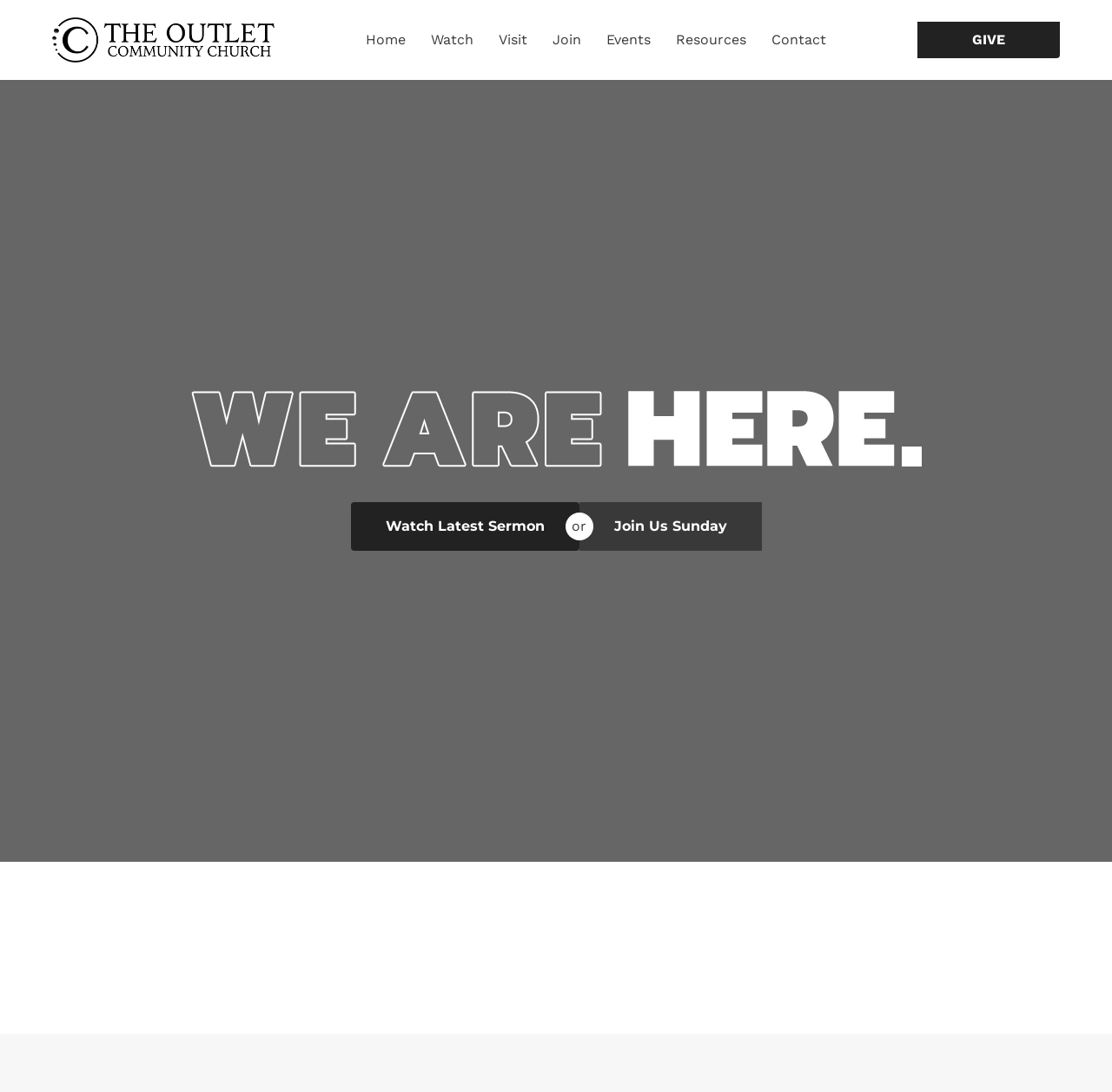Using the format (top-left x, top-left y, bottom-right x, bottom-right y), provide the bounding box coordinates for the described UI element. All values should be floating point numbers between 0 and 1: Give

[0.825, 0.02, 0.953, 0.053]